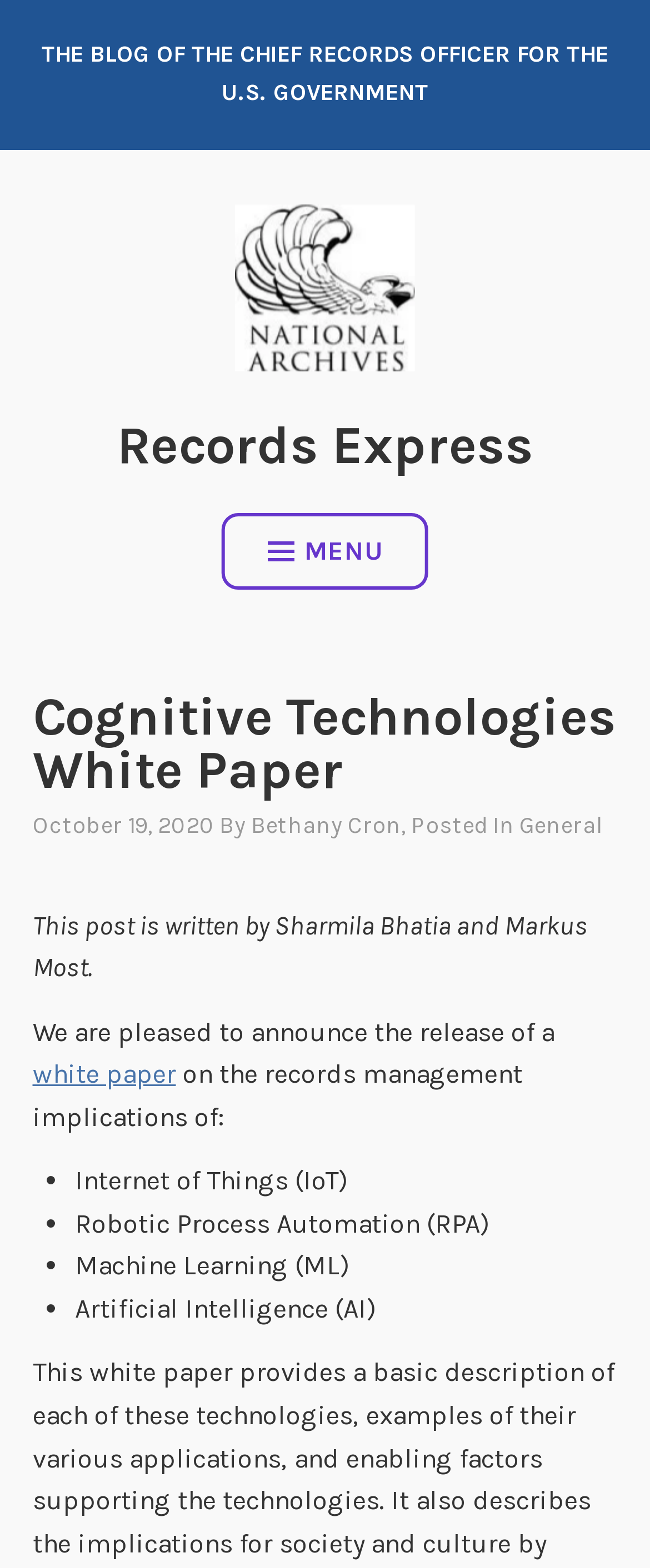Detail the various sections and features present on the webpage.

The webpage is a blog post titled "Cognitive Technologies White Paper – Records Express" written by Sharmila Bhatia and Markus Most. At the top, there is a header section with the title "THE BLOG OF THE CHIEF RECORDS OFFICER FOR THE U.S. GOVERNMENT" in a prominent position. Below this, there is a logo image of "Records Express" with a link to the same. 

On the right side of the logo, there is a menu button with a hamburger icon. When expanded, it reveals a dropdown menu with a header section containing the title "Cognitive Technologies White Paper". Below this, there is a section with the post's metadata, including the date "October 19, 2020", authors "Bethany Cron", and category "General".

The main content of the blog post starts with a brief introduction stating that the authors are pleased to announce the release of a white paper on the records management implications of several technologies. These technologies are listed in bullet points, including Internet of Things (IoT), Robotic Process Automation (RPA), Machine Learning (ML), and Artificial Intelligence (AI).